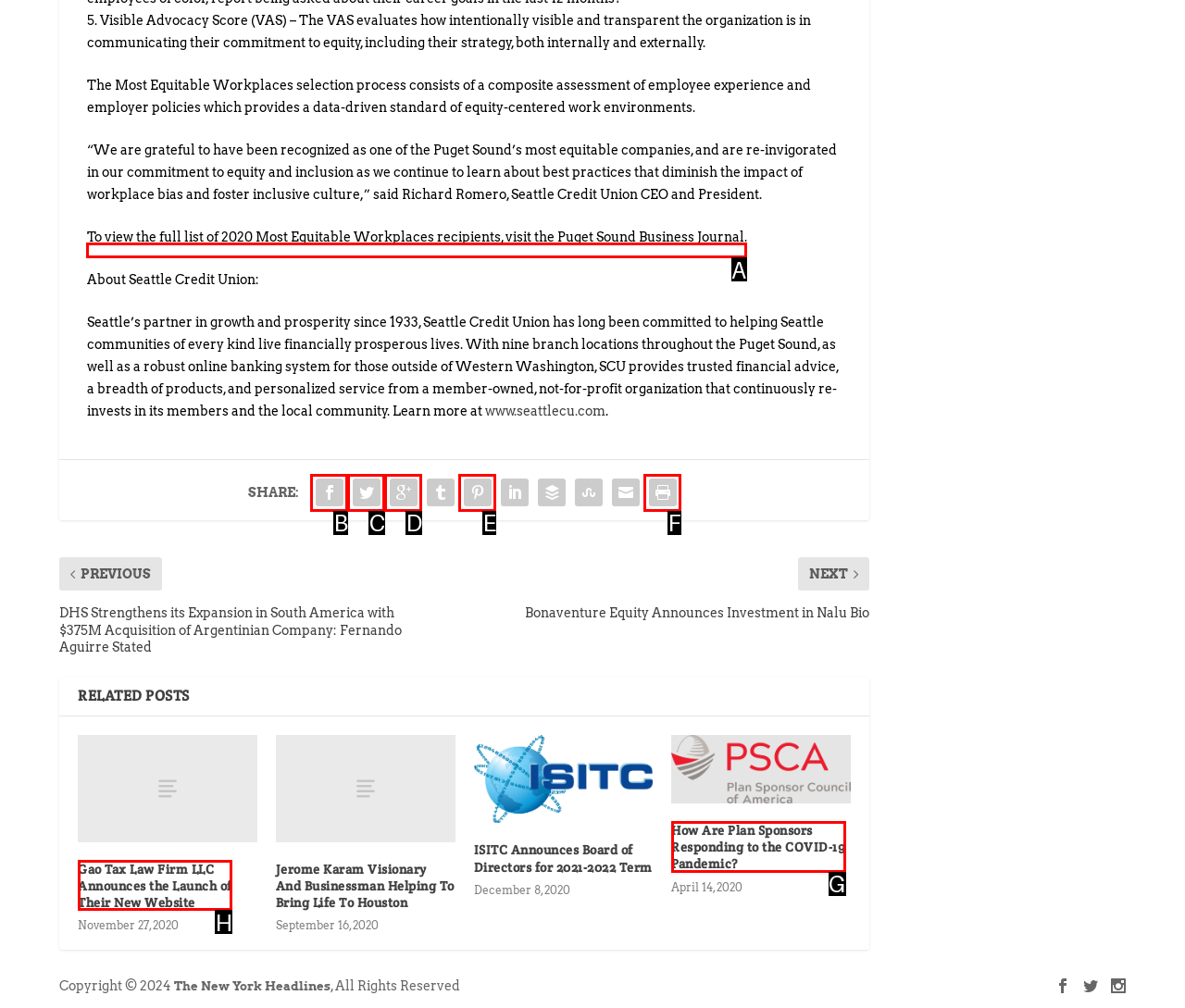For the task: Visit the Puget Sound Business Journal, specify the letter of the option that should be clicked. Answer with the letter only.

A